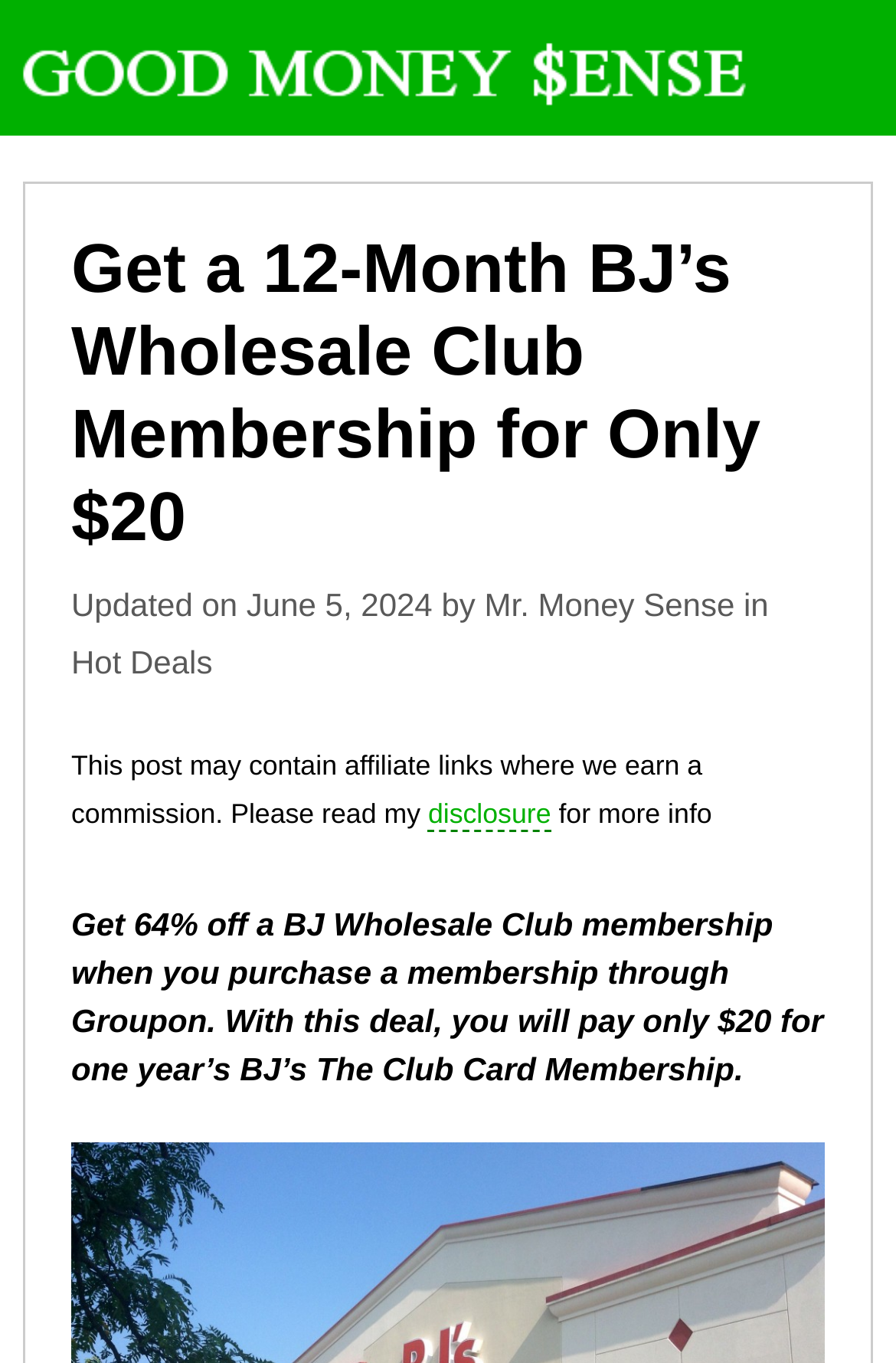Give an extensive and precise description of the webpage.

The webpage is about a deal for a BJ's Wholesale Club membership. At the top, there is a banner with the site's name, "Good Money Sense", accompanied by an image. Below the banner, there is a header section with a prominent heading that reads "Get a 12-Month BJ’s Wholesale Club Membership for Only $20". This heading is positioned near the top of the page, taking up a significant portion of the width.

To the right of the heading, there is a time stamp indicating that the post was updated on June 5, 2024. Next to the time stamp, there is a byline with the author's name, "Mr. Money Sense", and a category link labeled "Hot Deals".

Below the header section, there is a disclaimer notice stating that the post may contain affiliate links, with a link to a disclosure page for more information. This notice is positioned roughly in the middle of the page, spanning about two-thirds of the width.

The main content of the page is a paragraph of text that describes the deal, stating that users can get 64% off a BJ Wholesale Club membership through Groupon, paying only $20 for a year's membership. This text is positioned below the disclaimer notice, taking up most of the remaining width of the page.